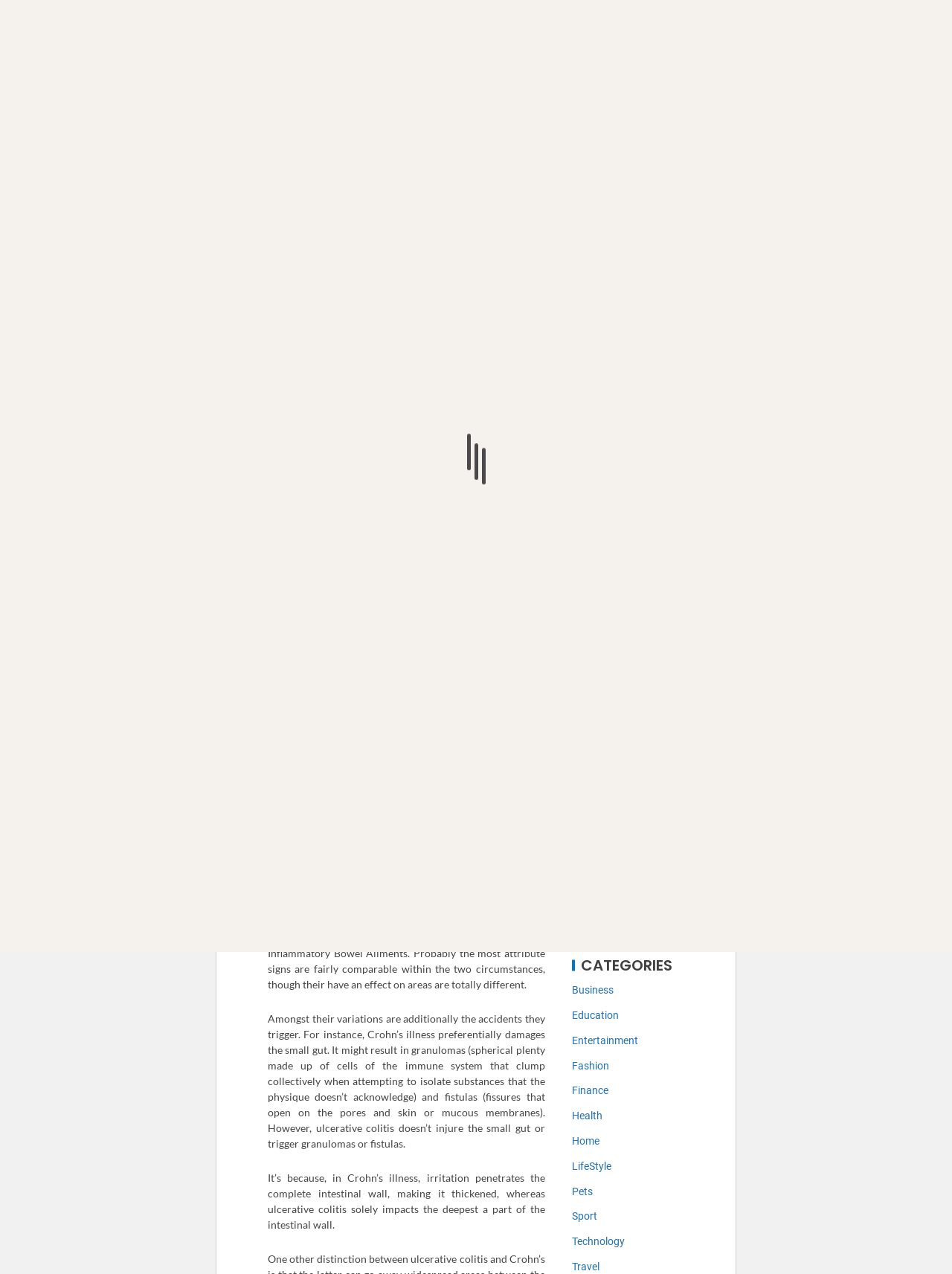Please provide the bounding box coordinates for the element that needs to be clicked to perform the instruction: "Search for apps". The coordinates must consist of four float numbers between 0 and 1, formatted as [left, top, right, bottom].

None